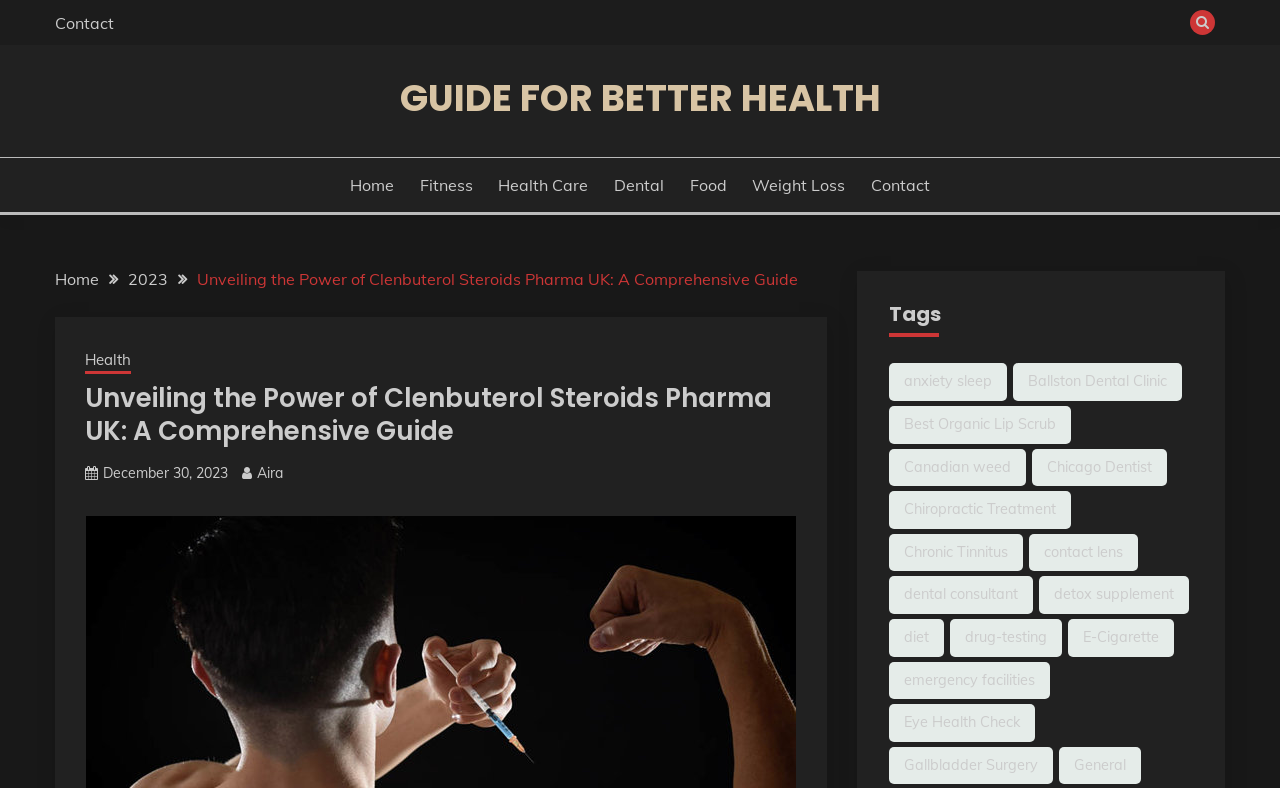Respond to the question below with a single word or phrase:
What is the name of the guide?

Unveiling the Power of Clenbuterol Steroids Pharma UK